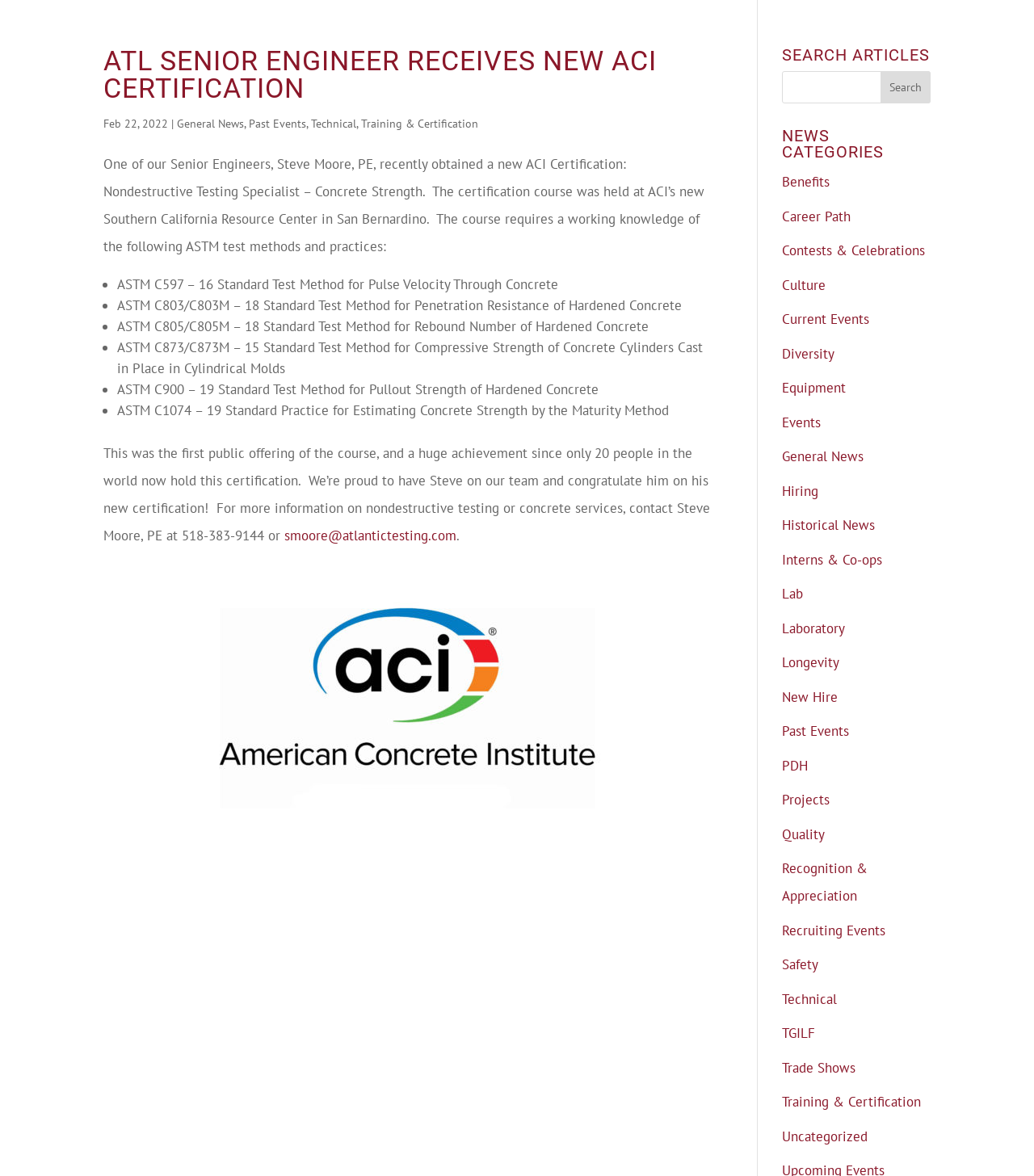Identify the bounding box coordinates for the UI element described as: "Recognition & Appreciation". The coordinates should be provided as four floats between 0 and 1: [left, top, right, bottom].

[0.756, 0.731, 0.839, 0.769]